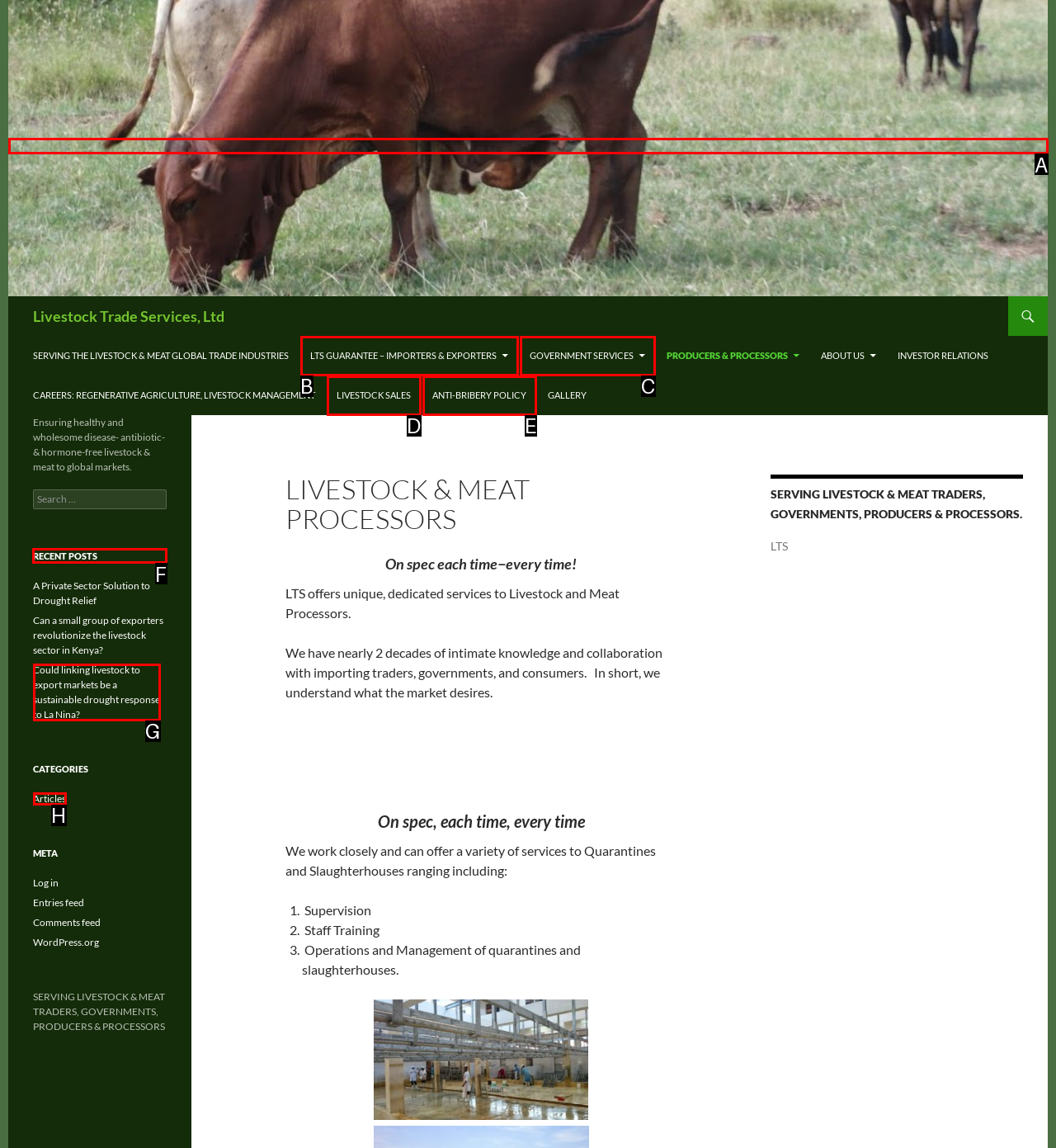Indicate the letter of the UI element that should be clicked to accomplish the task: View recent posts. Answer with the letter only.

F